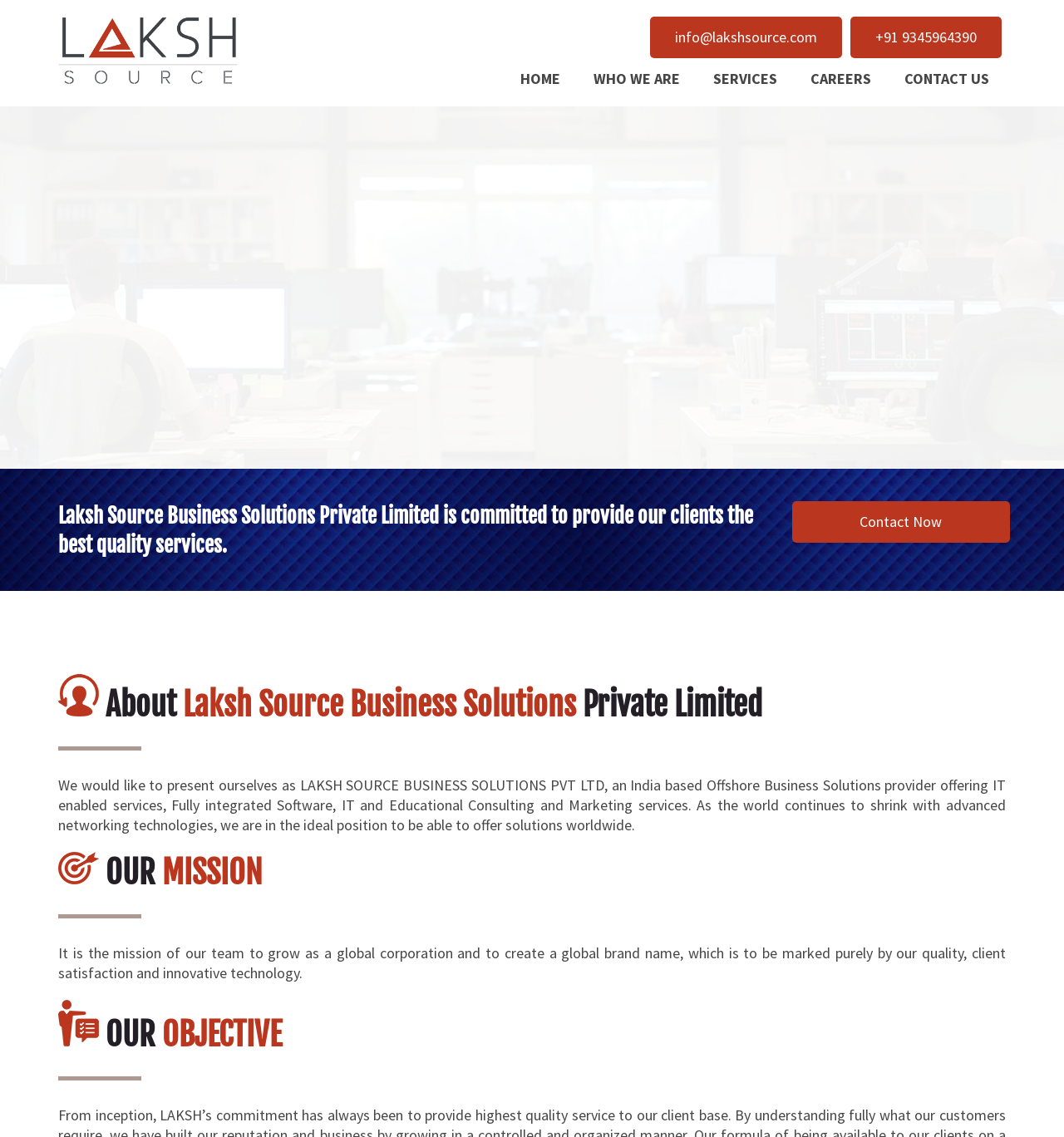Identify the bounding box coordinates of the region that needs to be clicked to carry out this instruction: "Click the HOME link". Provide these coordinates as four float numbers ranging from 0 to 1, i.e., [left, top, right, bottom].

[0.481, 0.061, 0.534, 0.077]